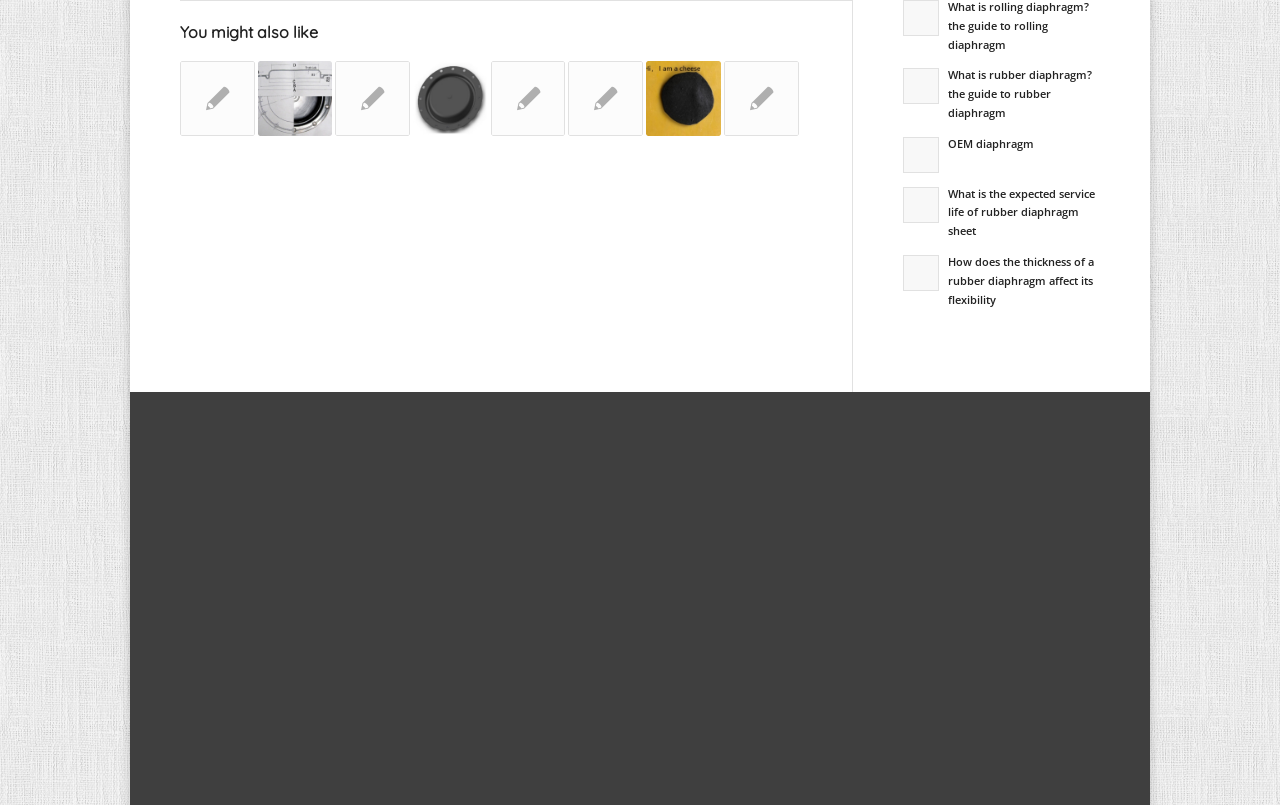Select the bounding box coordinates of the element I need to click to carry out the following instruction: "Contact via email".

[0.165, 0.934, 0.265, 0.956]